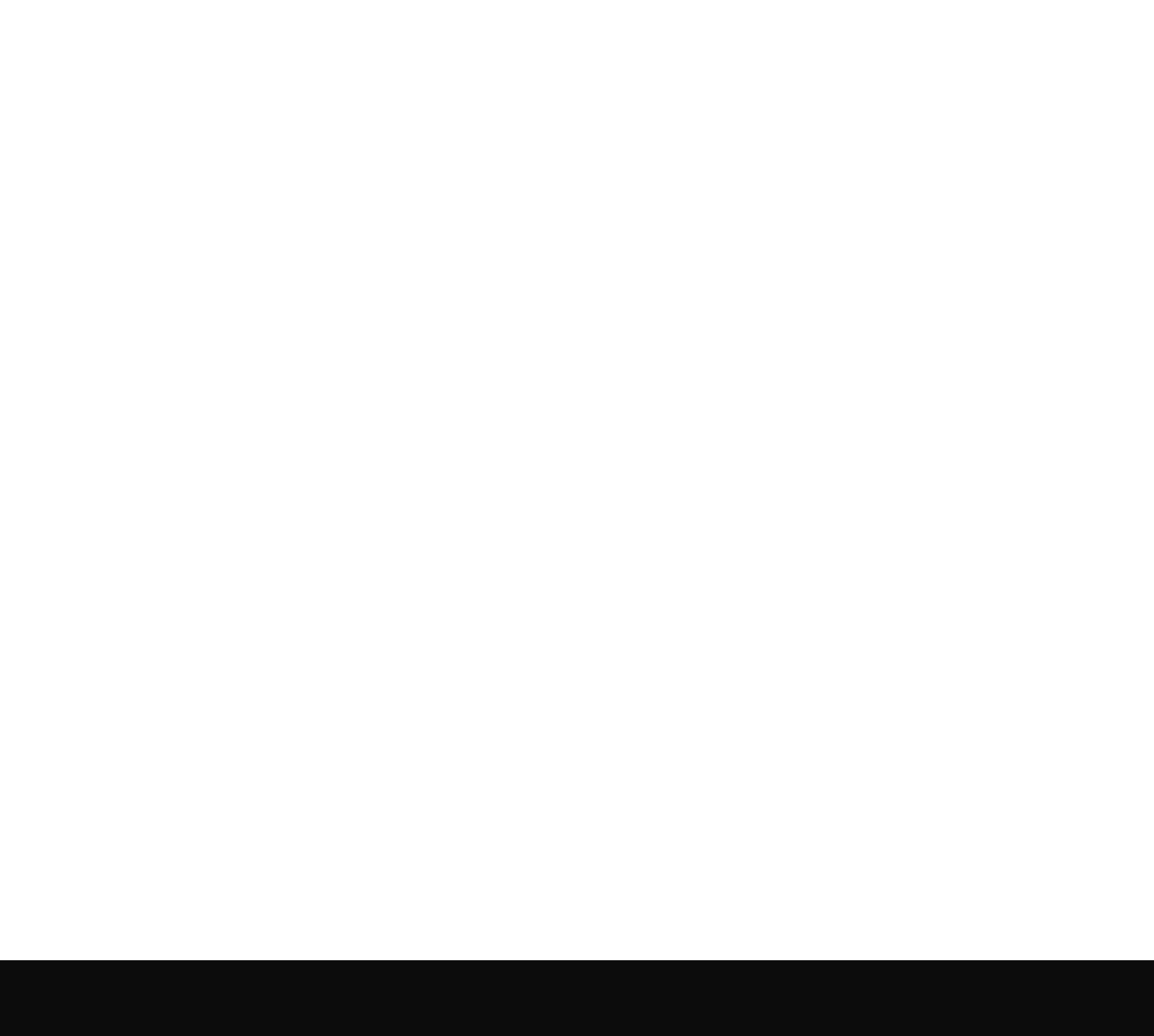Find the bounding box coordinates of the element to click in order to complete the given instruction: "Click the link to read more about Hennessy's new campaign."

[0.67, 0.805, 0.949, 0.861]